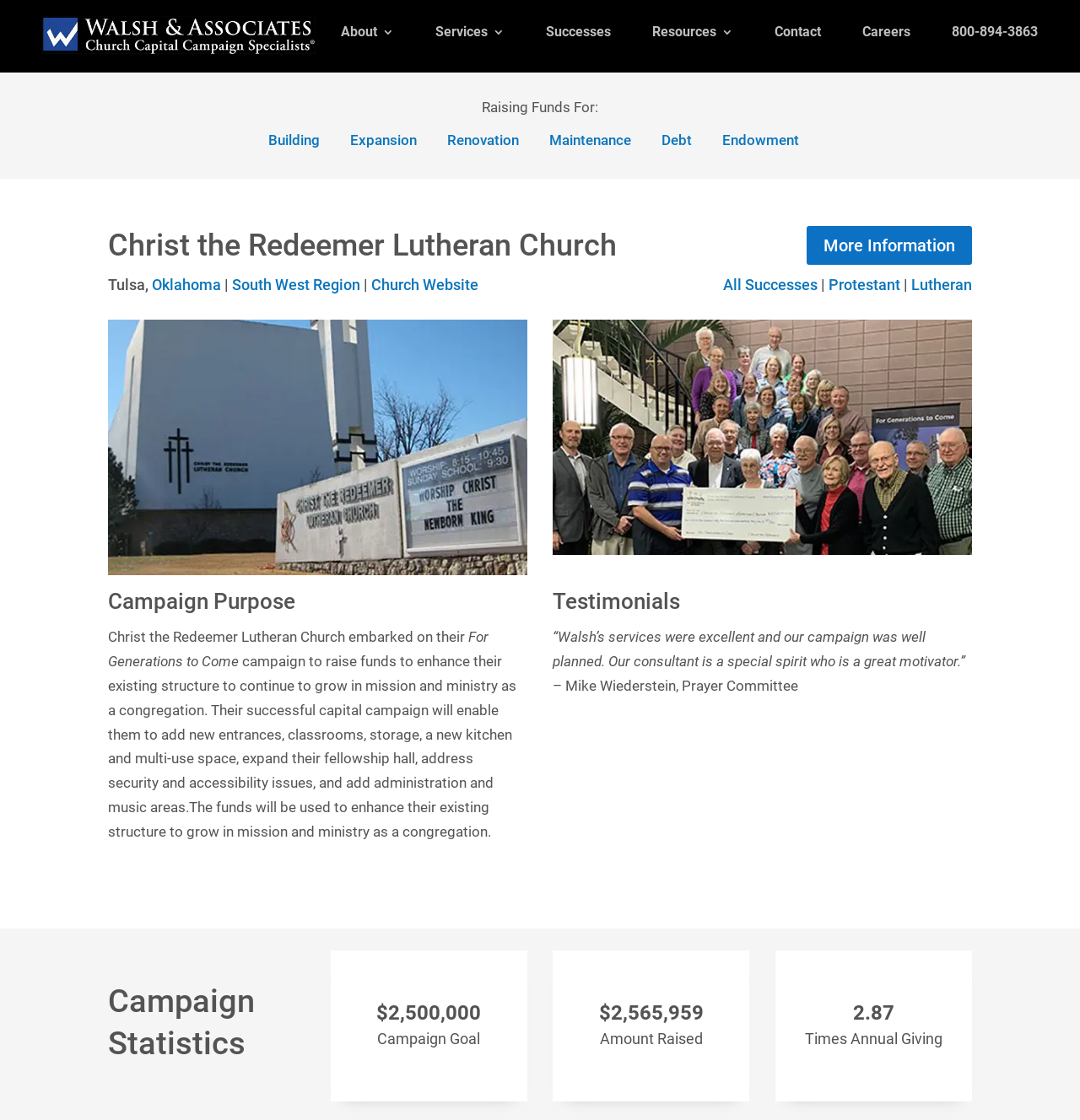Kindly determine the bounding box coordinates for the clickable area to achieve the given instruction: "Visit Walsh & Associates Church Capital Campaign Specialists website".

[0.039, 0.009, 0.292, 0.048]